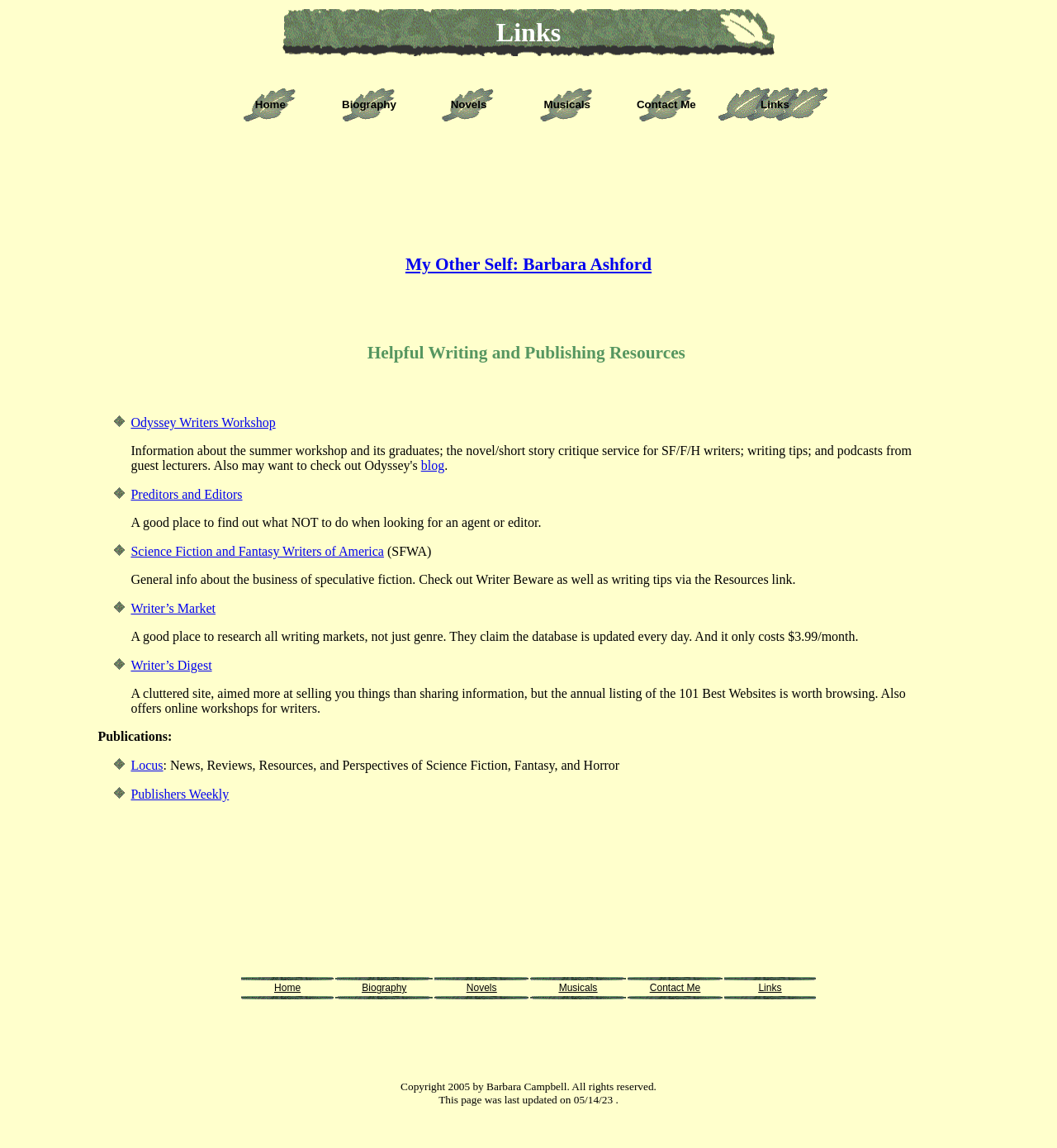Refer to the image and provide an in-depth answer to the question: 
How often is the Writer's Market database updated?

The blockquote text associated with the 'Writer's Market' link states 'They claim the database is updated every day.', indicating that the Writer's Market database is updated on a daily basis.